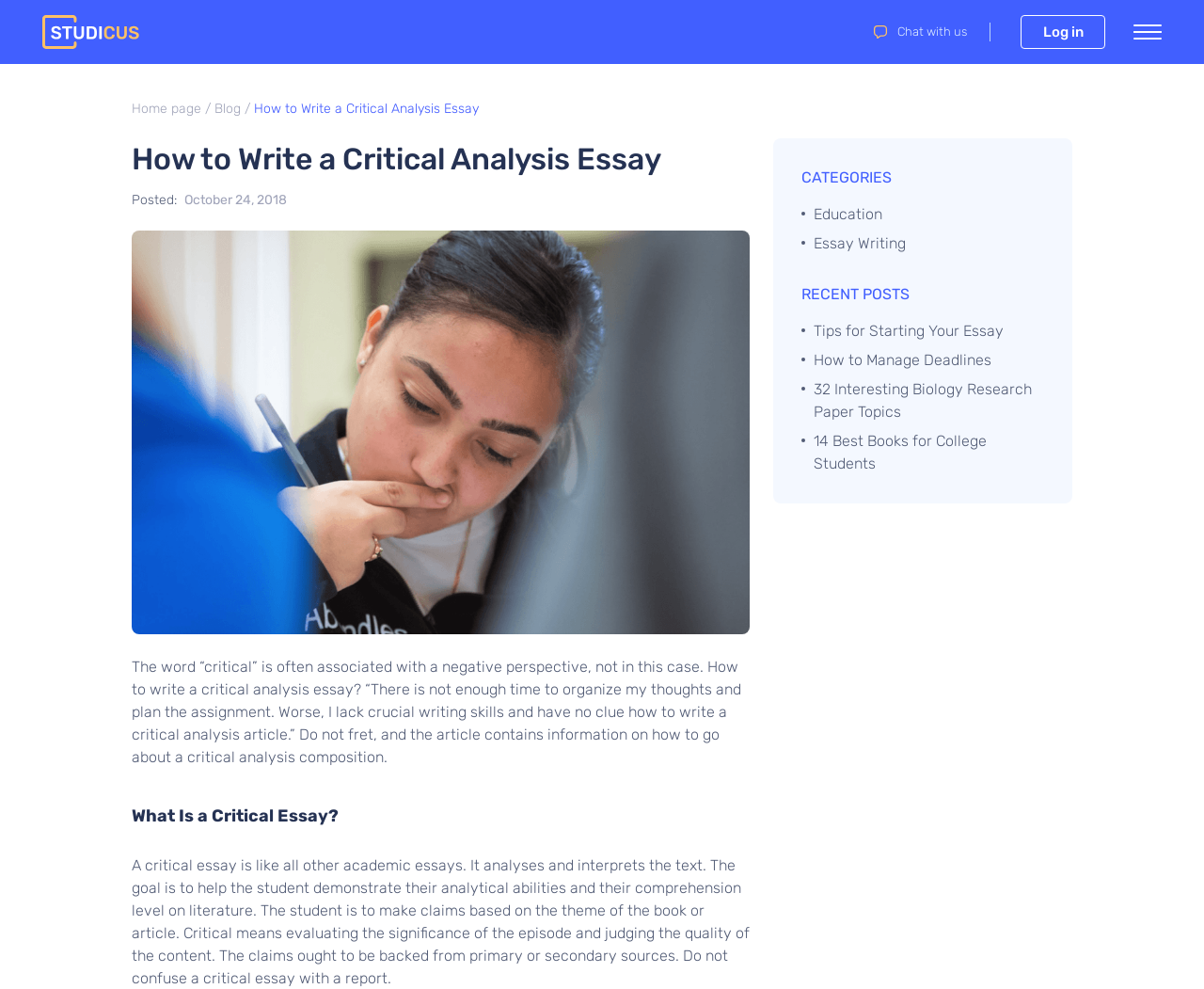Write a detailed summary of the webpage.

This webpage is about writing a critical analysis essay. At the top left, there is a link and a small image. To the right of these elements, there are three more links, including "Chat with us" and "Log in". Below these links, there is a horizontal separator line.

The main content of the webpage is divided into sections. The first section has a navigation breadcrumb at the top, which includes links to the "Home page" and "Blog /". Below the breadcrumb, there is a heading that reads "How to Write a Critical Analysis Essay", followed by a static text that displays the same title. 

To the right of the title, there is a posted date, "October 24, 2018". Below the title, there is a large image related to the topic. The main content of the webpage starts with a paragraph that explains the concept of a critical analysis essay and how to write one. 

The next section is headed by "What Is a Critical Essay?" and provides a detailed explanation of what a critical essay is, its goals, and how to approach it. 

On the right side of the webpage, there are two sections: "CATEGORIES" and "RECENT POSTS". The "CATEGORIES" section includes links to "Education" and "Essay Writing", while the "RECENT POSTS" section lists four links to recent articles, including "Tips for Starting Your Essay", "How to Manage Deadlines", "32 Interesting Biology Research Paper Topics", and "14 Best Books for College Students".